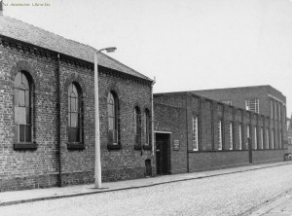What is standing adjacent to the buildings?
Give a single word or phrase answer based on the content of the image.

A street lamp